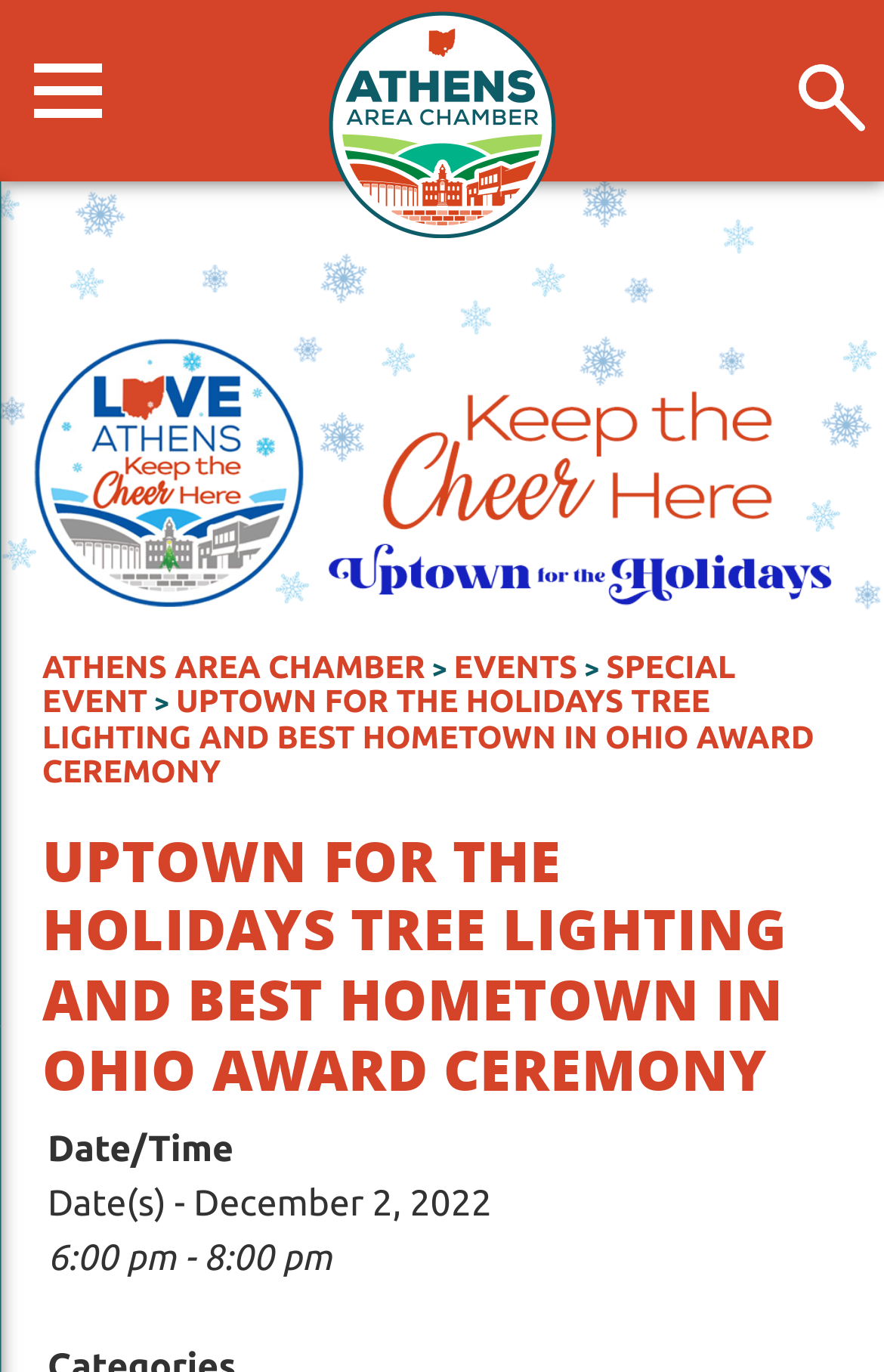What is the name of the organization hosting the event?
Can you provide an in-depth and detailed response to the question?

I found the name of the organization by looking at the top-left corner of the webpage, where the logo and name of the organization are displayed. The name is also mentioned in the main heading of the webpage.